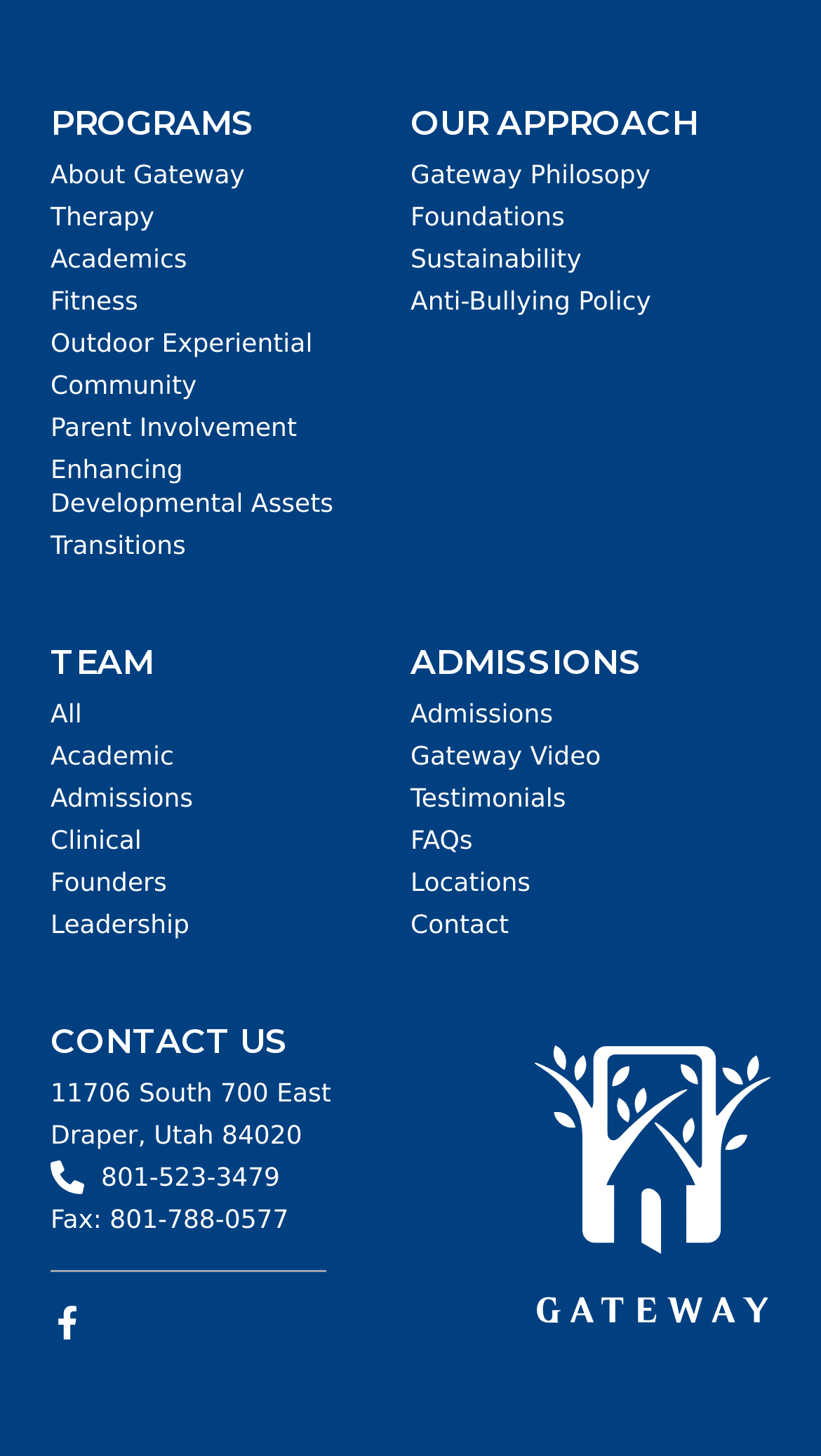What is the address of the location?
Answer the question based on the image using a single word or a brief phrase.

11706 South 700 East, Draper, Utah 84020